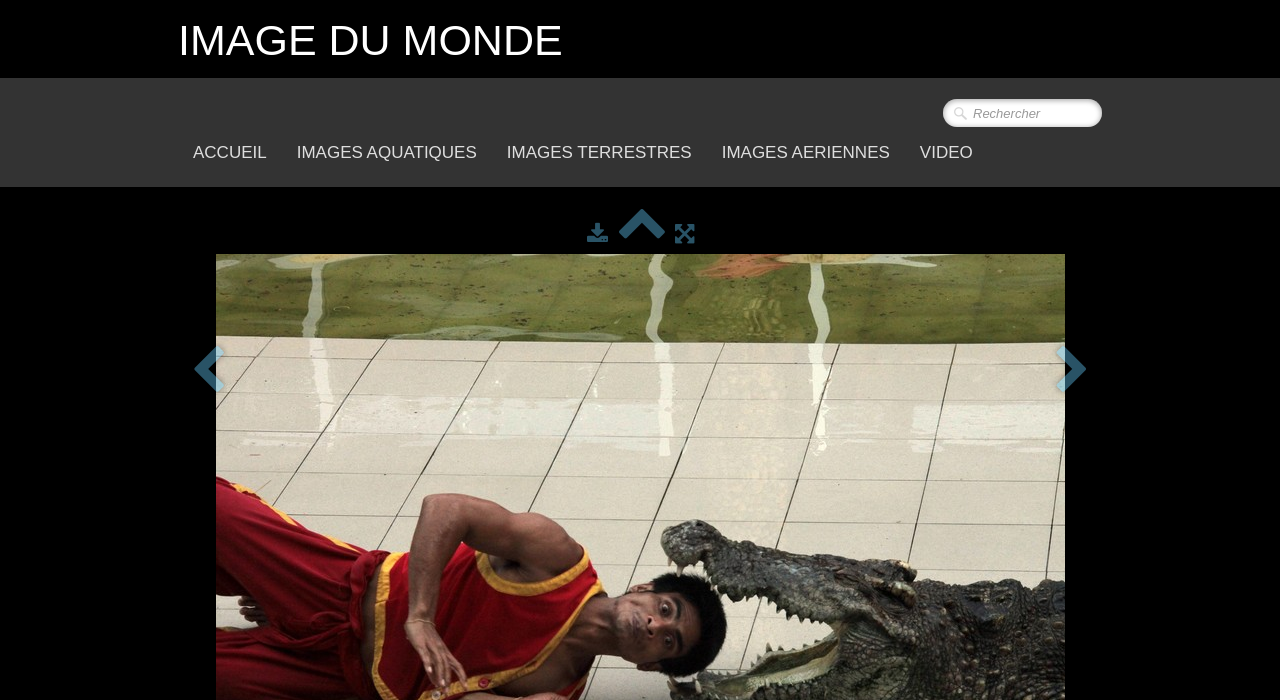Identify the bounding box coordinates for the region to click in order to carry out this instruction: "click the logo". Provide the coordinates using four float numbers between 0 and 1, formatted as [left, top, right, bottom].

[0.139, 0.02, 0.451, 0.086]